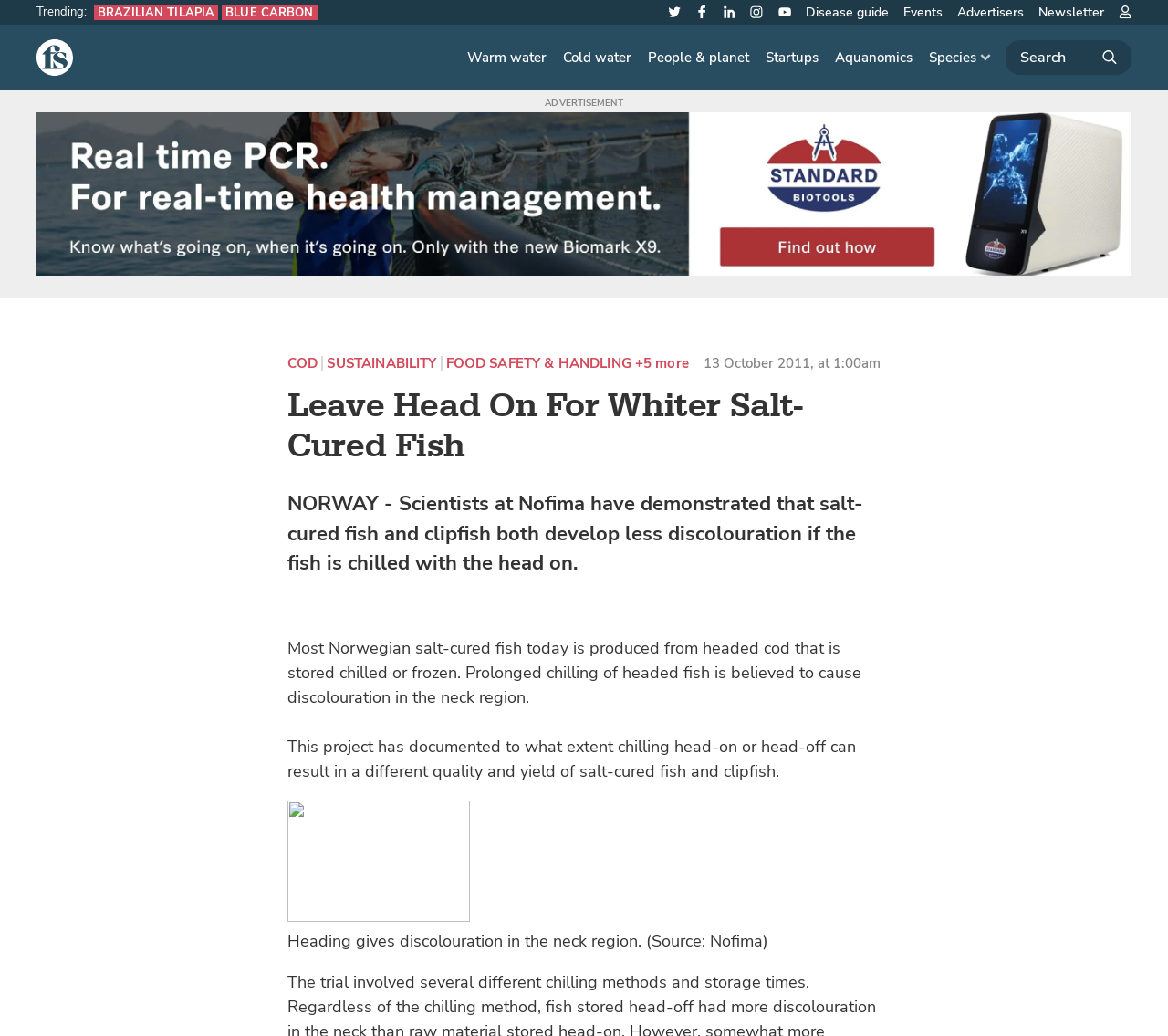Return the bounding box coordinates of the UI element that corresponds to this description: "aria-label="Search"". The coordinates must be given as four float numbers in the range of 0 and 1, [left, top, right, bottom].

[0.861, 0.039, 0.969, 0.072]